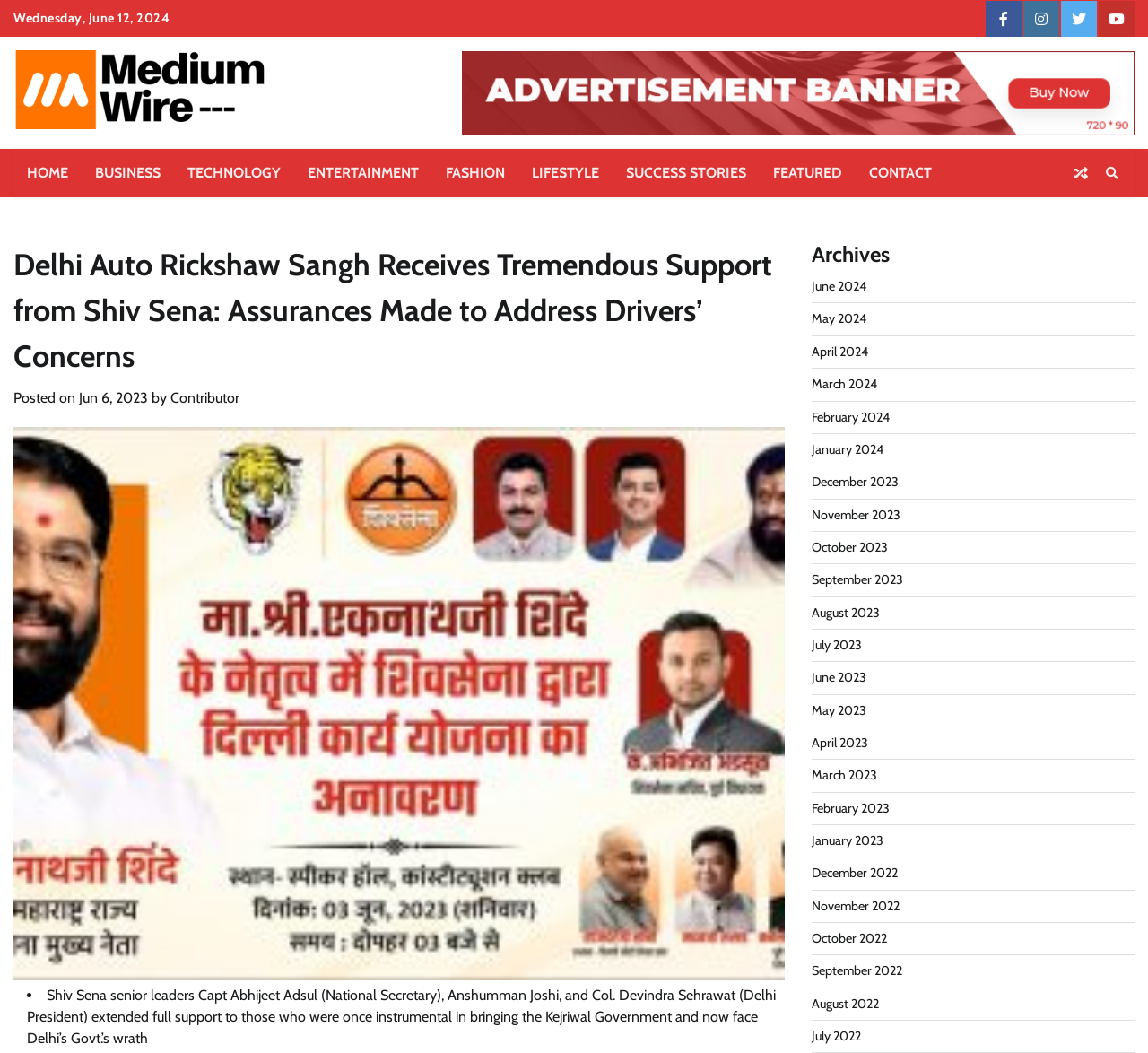What is the name of the organization that extended support to auto rickshaw drivers?
Refer to the image and provide a concise answer in one word or phrase.

Shiv Sena